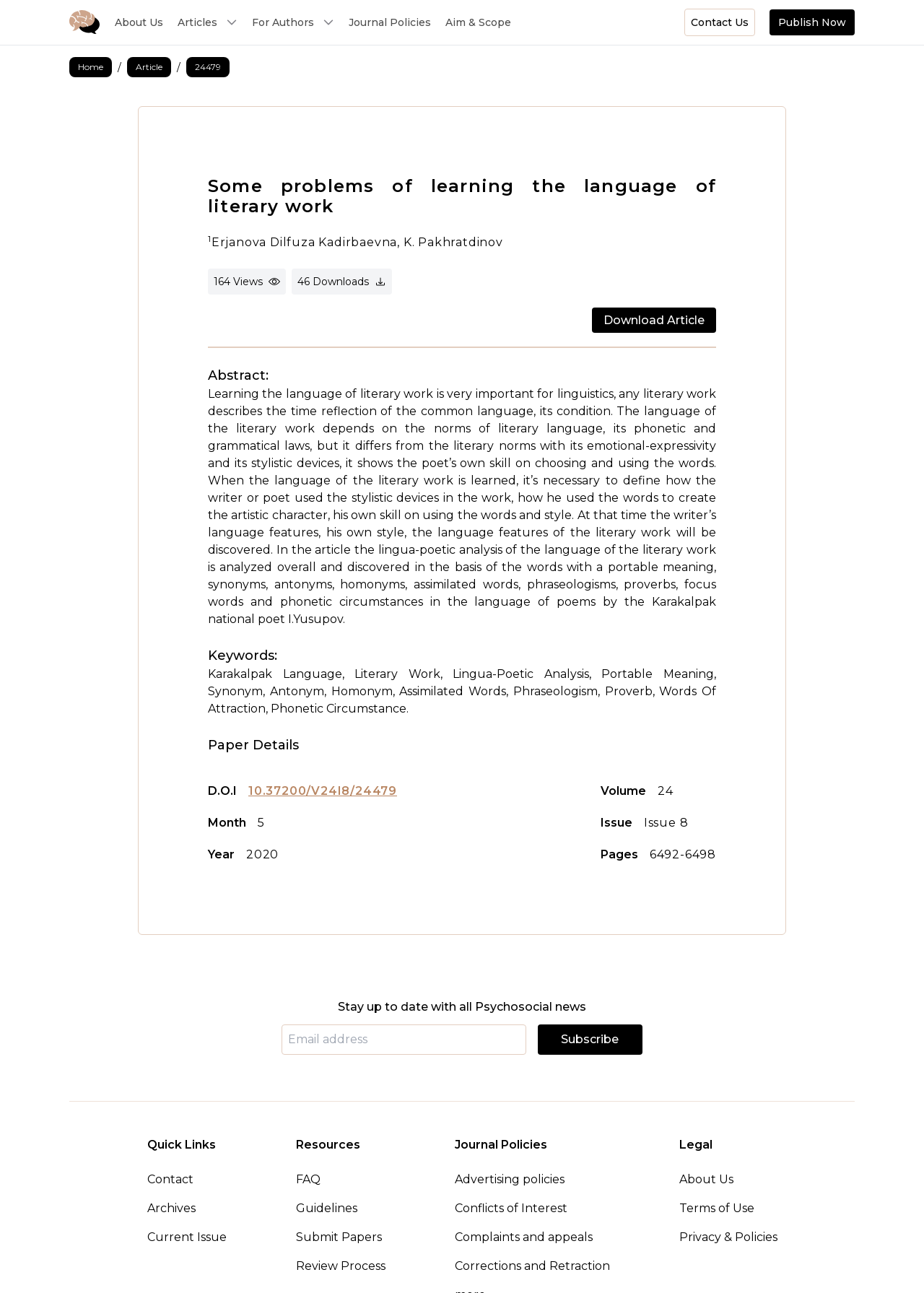Could you provide the bounding box coordinates for the portion of the screen to click to complete this instruction: "Click the 'About Us' link"?

[0.124, 0.012, 0.177, 0.023]